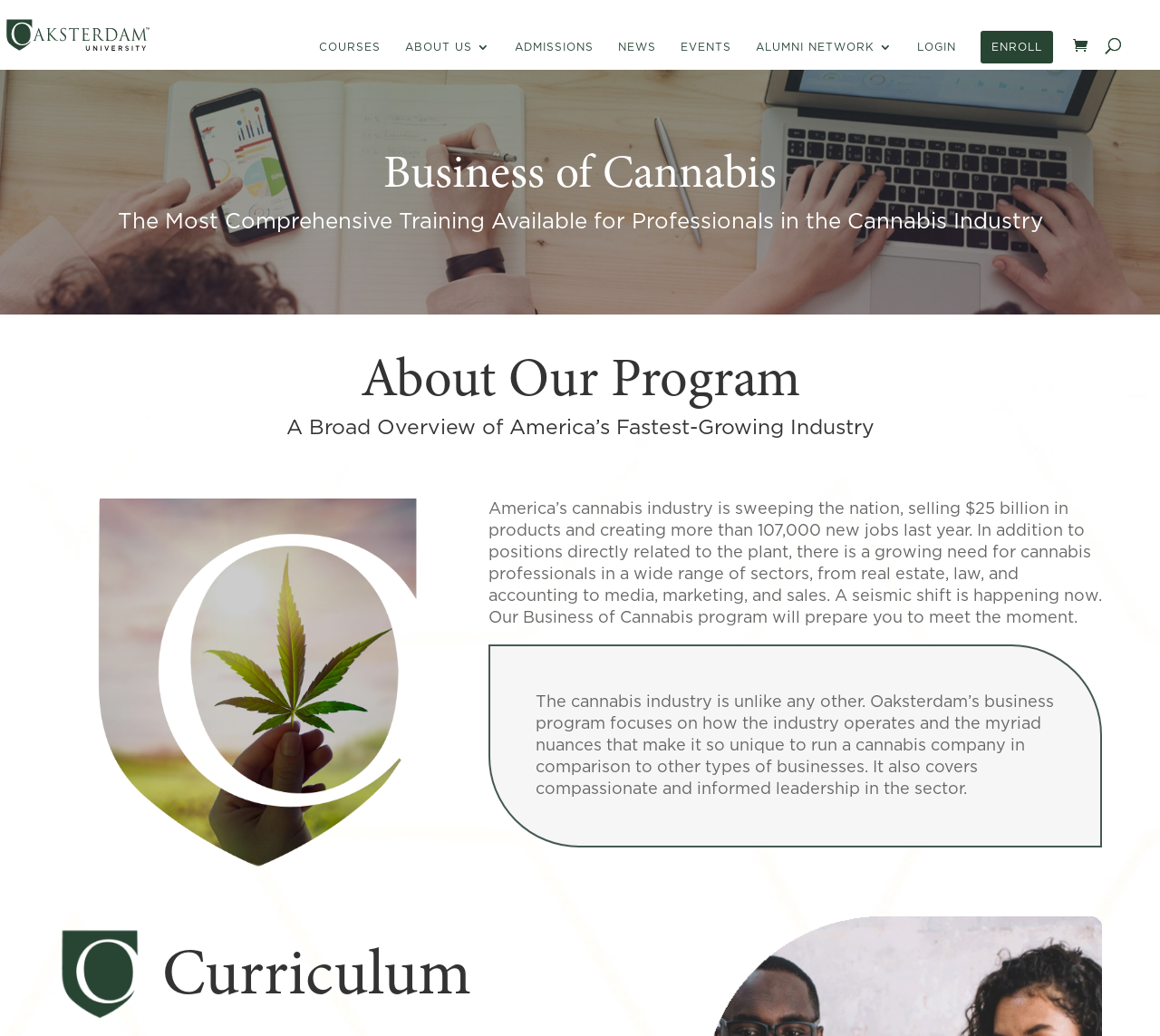How many new jobs were created in the cannabis industry last year?
Please provide a comprehensive answer based on the visual information in the image.

The number of new jobs created in the cannabis industry last year can be found in the text 'America’s cannabis industry is sweeping the nation, selling $25 billion in products and creating more than 107,000 new jobs last year.' which is displayed on the webpage.